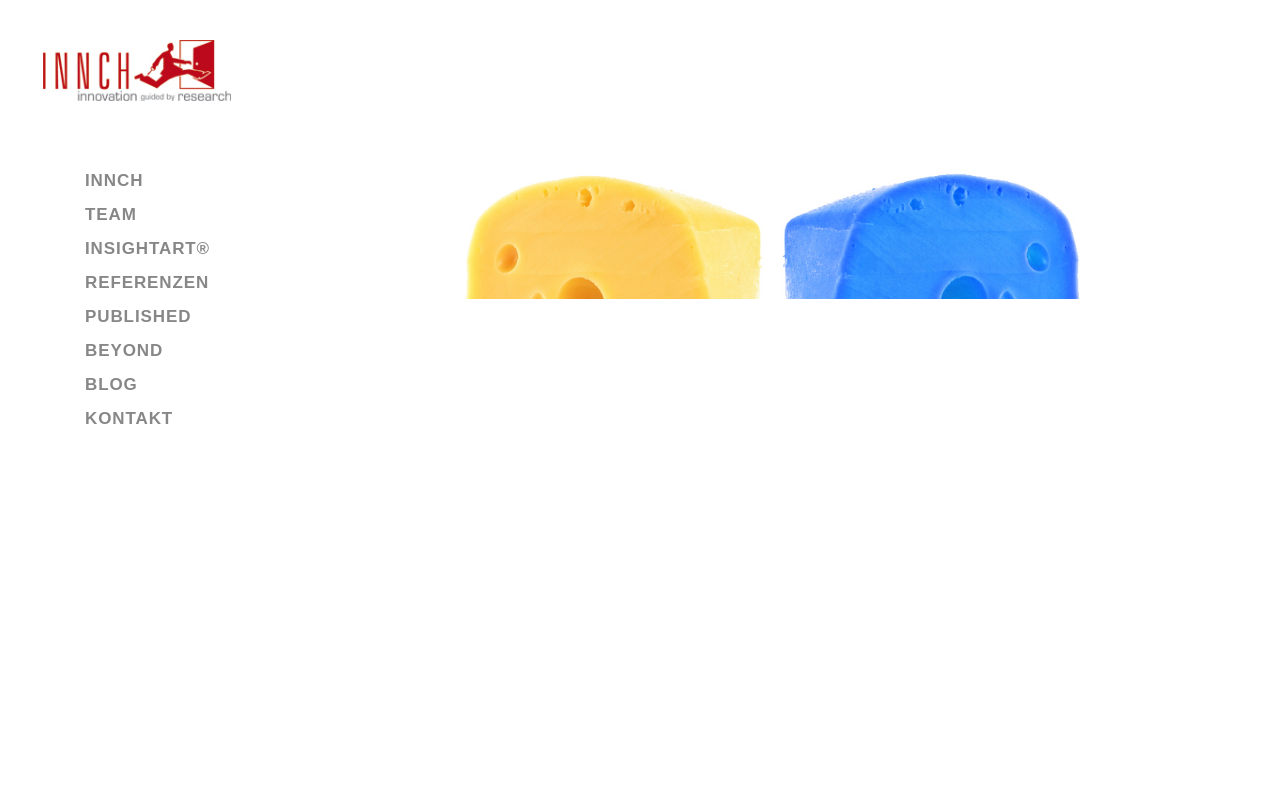Find the coordinates for the bounding box of the element with this description: "INNCH".

[0.062, 0.205, 0.24, 0.247]